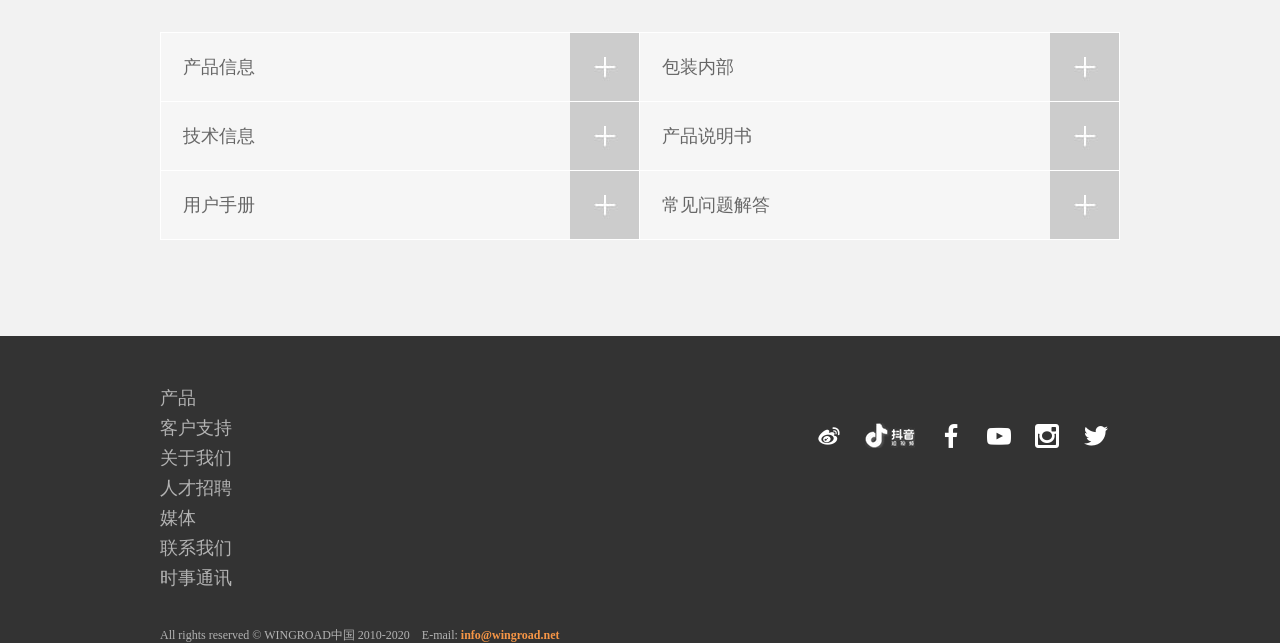What are the main categories on the top of the webpage? Based on the screenshot, please respond with a single word or phrase.

技术信息, 用户手册, 包装内部, 产品说明书, 常见问题解答